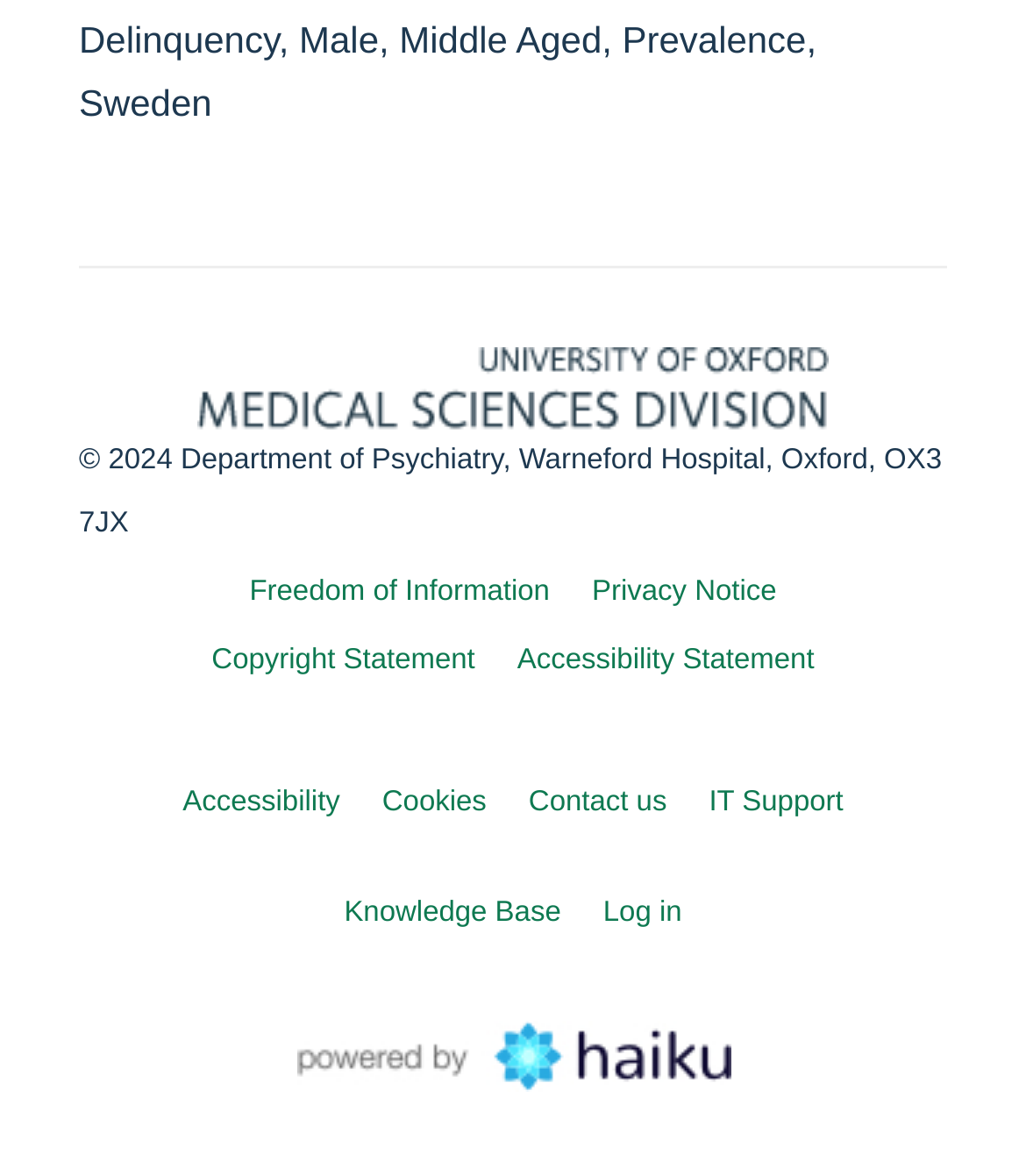Can you specify the bounding box coordinates for the region that should be clicked to fulfill this instruction: "log in to the system".

[0.588, 0.764, 0.665, 0.791]